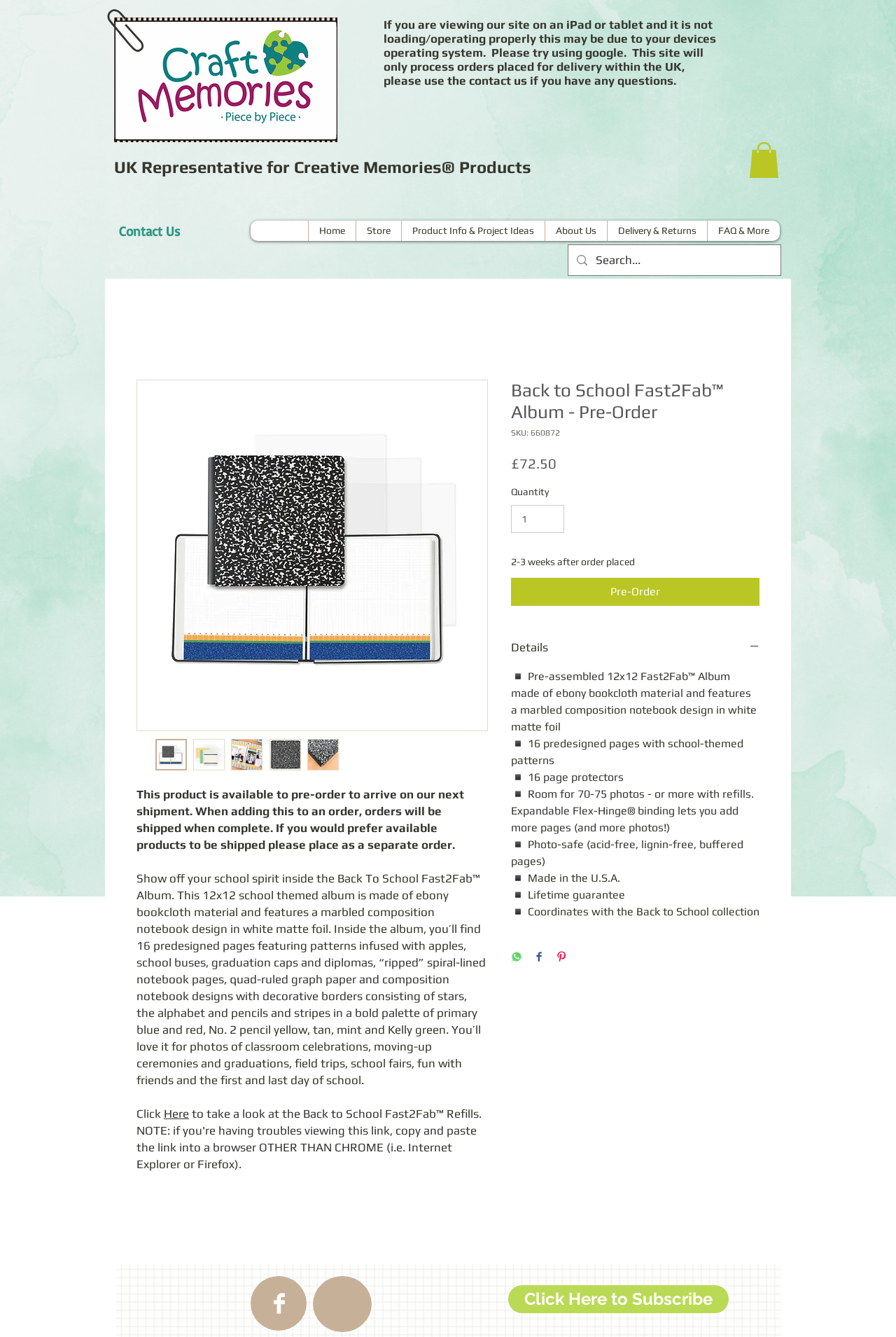Extract the text of the main heading from the webpage.

Back to School Fast2Fab™ Album - Pre-Order